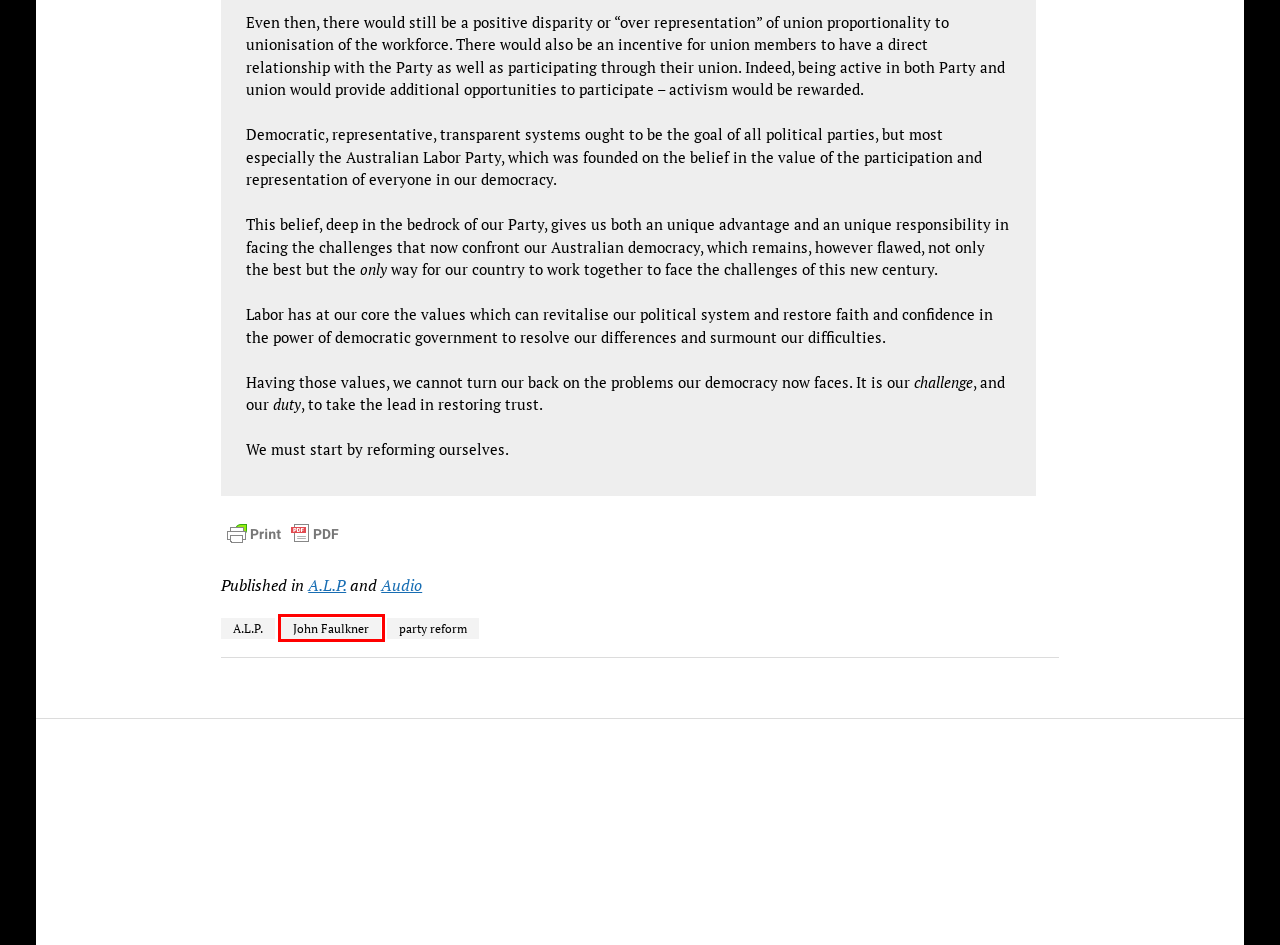Look at the screenshot of a webpage that includes a red bounding box around a UI element. Select the most appropriate webpage description that matches the page seen after clicking the highlighted element. Here are the candidates:
A. Democracy And Politics - AustralianPolitics.com
B. A.L.P. - AustralianPolitics.com
C. Party Reform - AustralianPolitics.com
D. Audio - AustralianPolitics.com
E. John Faulkner - AustralianPolitics.com
F. Political Lists - AustralianPolitics.com
G. Political Parties - AustralianPolitics.com
H. U.K. Politics - AustralianPolitics.com

E